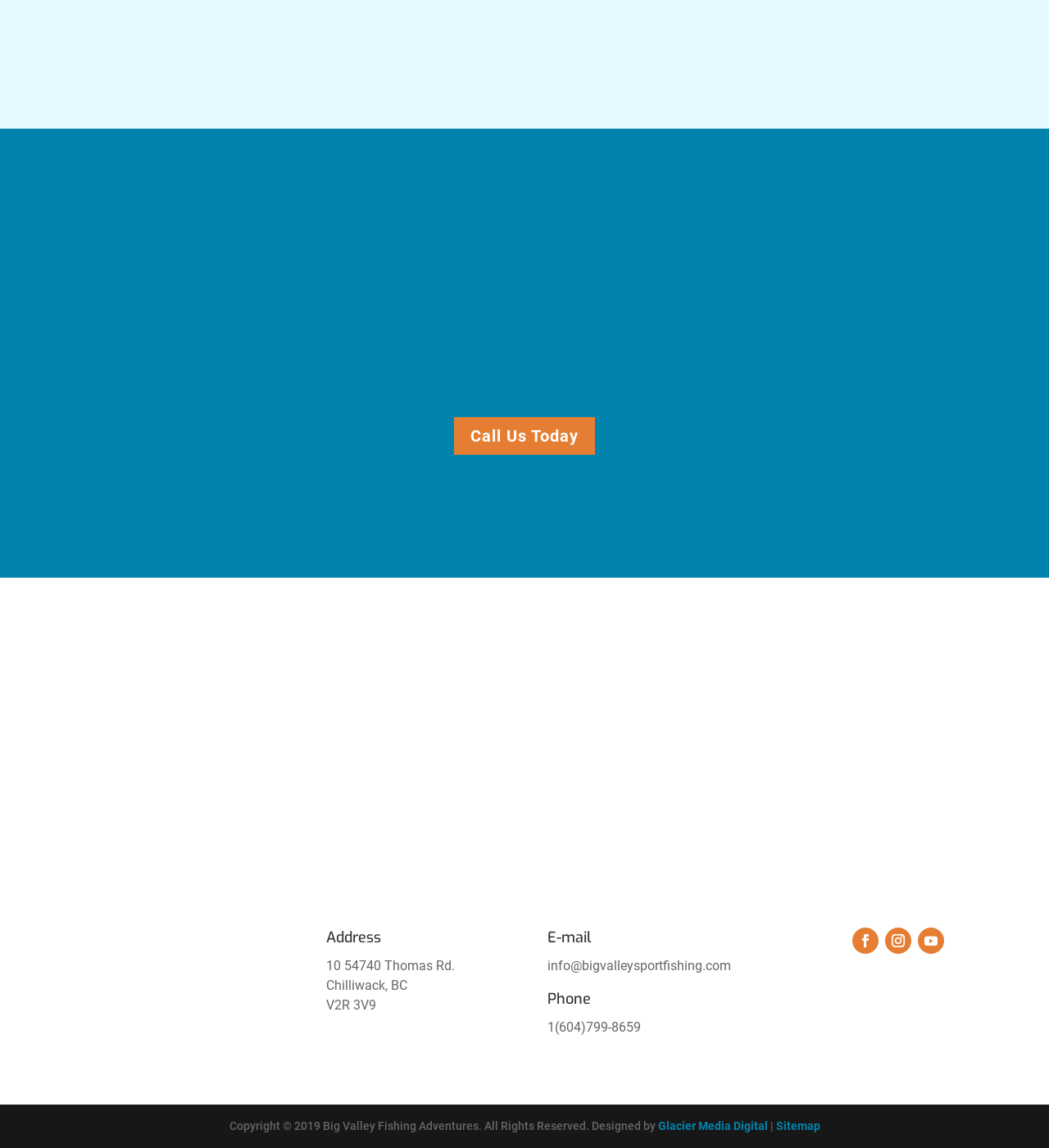Use a single word or phrase to answer the following:
What is the company name?

Big Valley Fishing Adventures